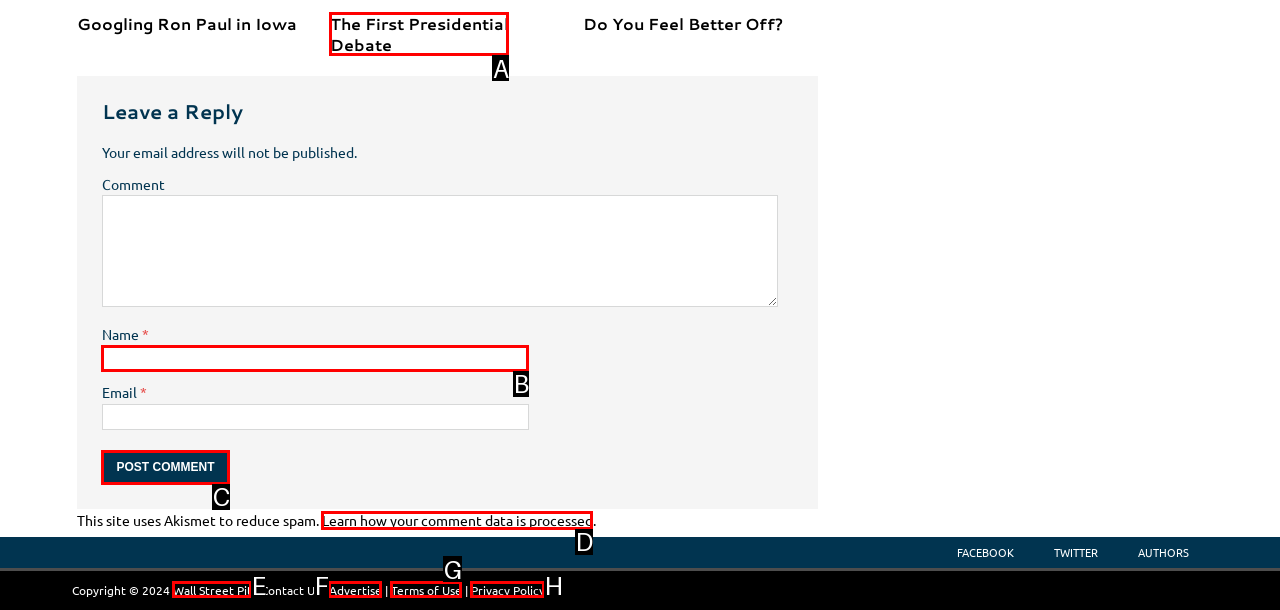Pick the HTML element that corresponds to the description: Startup Showcase
Answer with the letter of the correct option from the given choices directly.

None